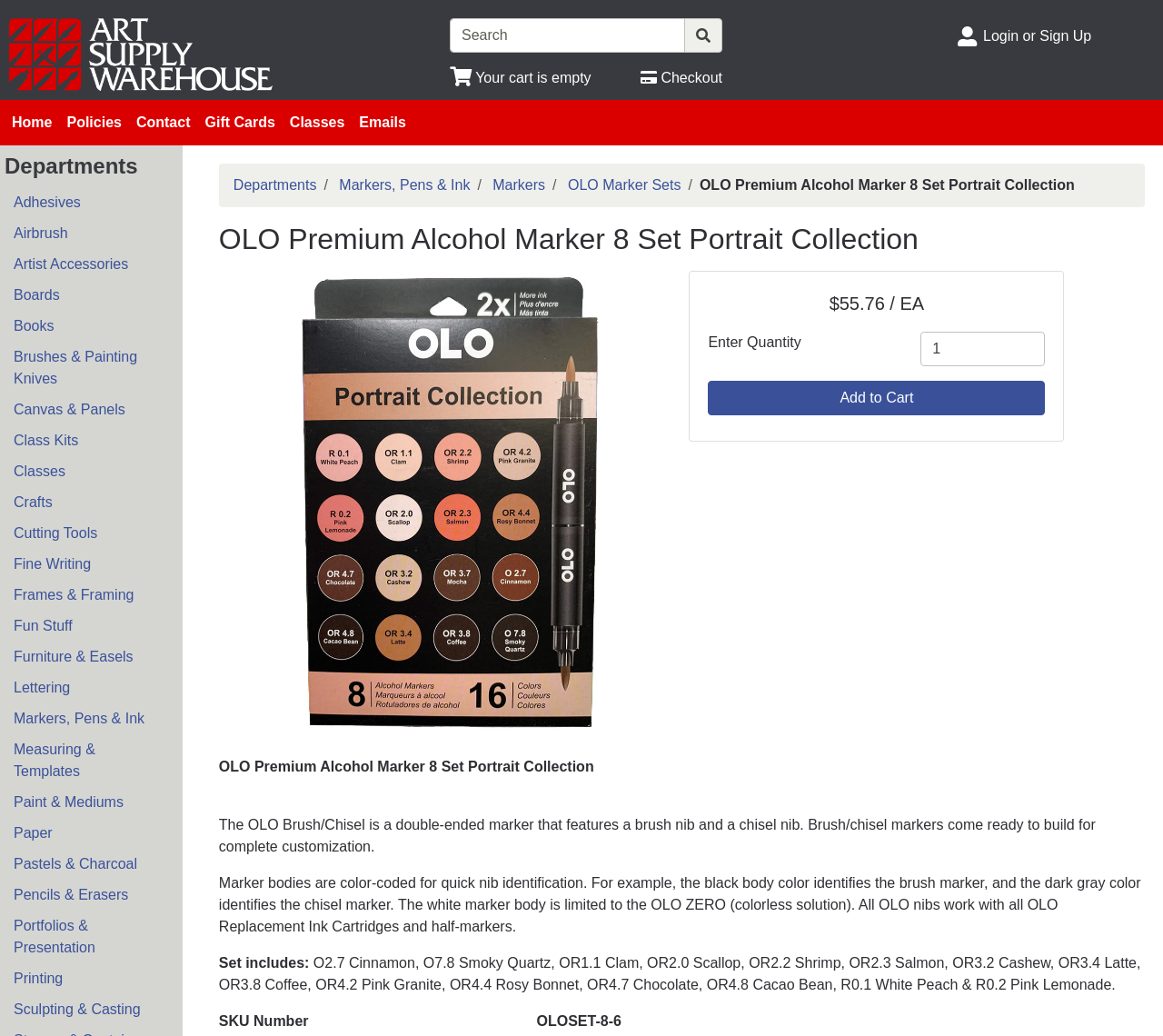Explain in detail what is displayed on the webpage.

This webpage is about the OLO Premium Alcohol Marker 8 Set Portrait Collection. At the top left, there is a link to "Art Supply Warehouse" with an accompanying image. Next to it, there is a search bar with a magnifying glass icon and a "Search" textbox. Below the search bar, there are links to "View Shopping Cart", "Checkout", and "Login or Sign Up".

On the top navigation menu, there are links to "Home", "Policies", "Contact", "Gift Cards", "Classes", and "Emails". Below the navigation menu, there is a section titled "Departments" with links to various art supply categories, such as "Adhesives", "Airbrush", "Artist Accessories", and more.

The main content of the page is about the OLO Premium Alcohol Marker 8 Set Portrait Collection. There is a heading with the product name, followed by an image of the product. Below the image, there is a description of the product, stating that it is a double-ended marker with a brush nib and a chisel nib, and that the marker bodies are color-coded for quick nib identification.

The product description is followed by a section listing the contents of the set, which includes eight different markers with various colors. Below the list, there is a section with the product's SKU number and a button to "Add to Cart". The product's price, $55.76 per unit, is displayed above the "Add to Cart" button.